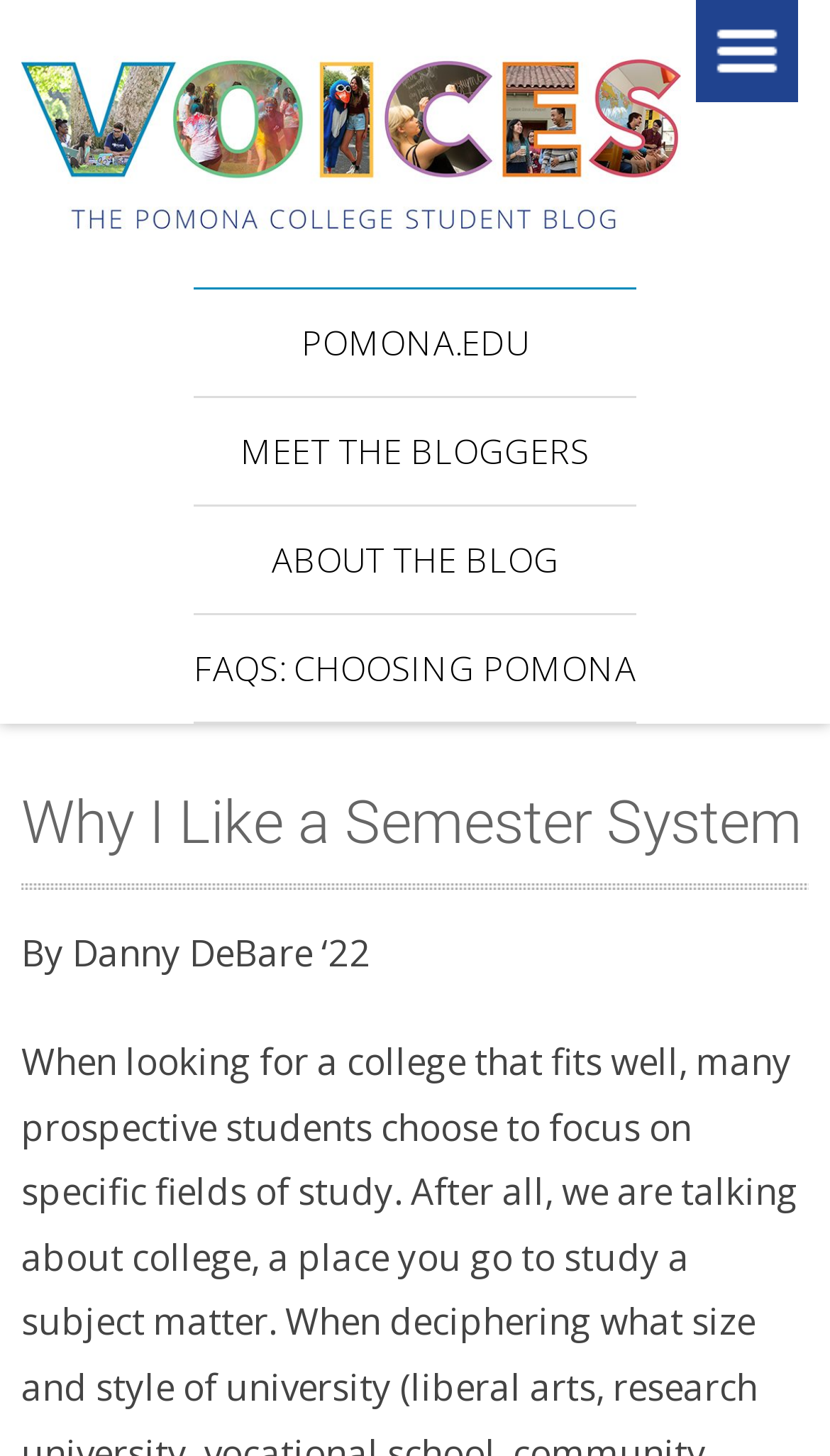Use one word or a short phrase to answer the question provided: 
What is the category of the article?

FAQS: CHOOSING POMONA